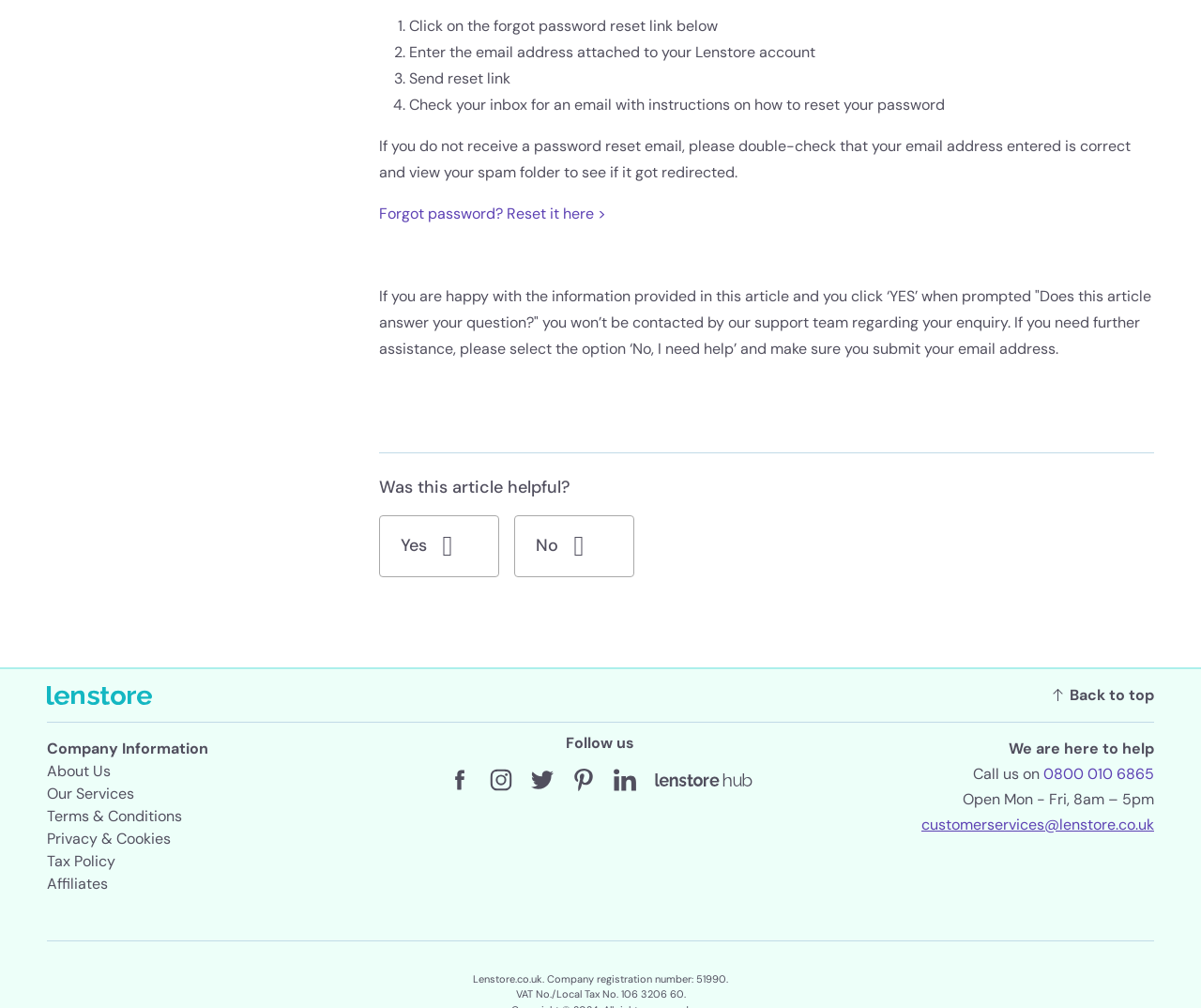Please find the bounding box coordinates (top-left x, top-left y, bottom-right x, bottom-right y) in the screenshot for the UI element described as follows: 0800 010 6865

[0.869, 0.758, 0.961, 0.777]